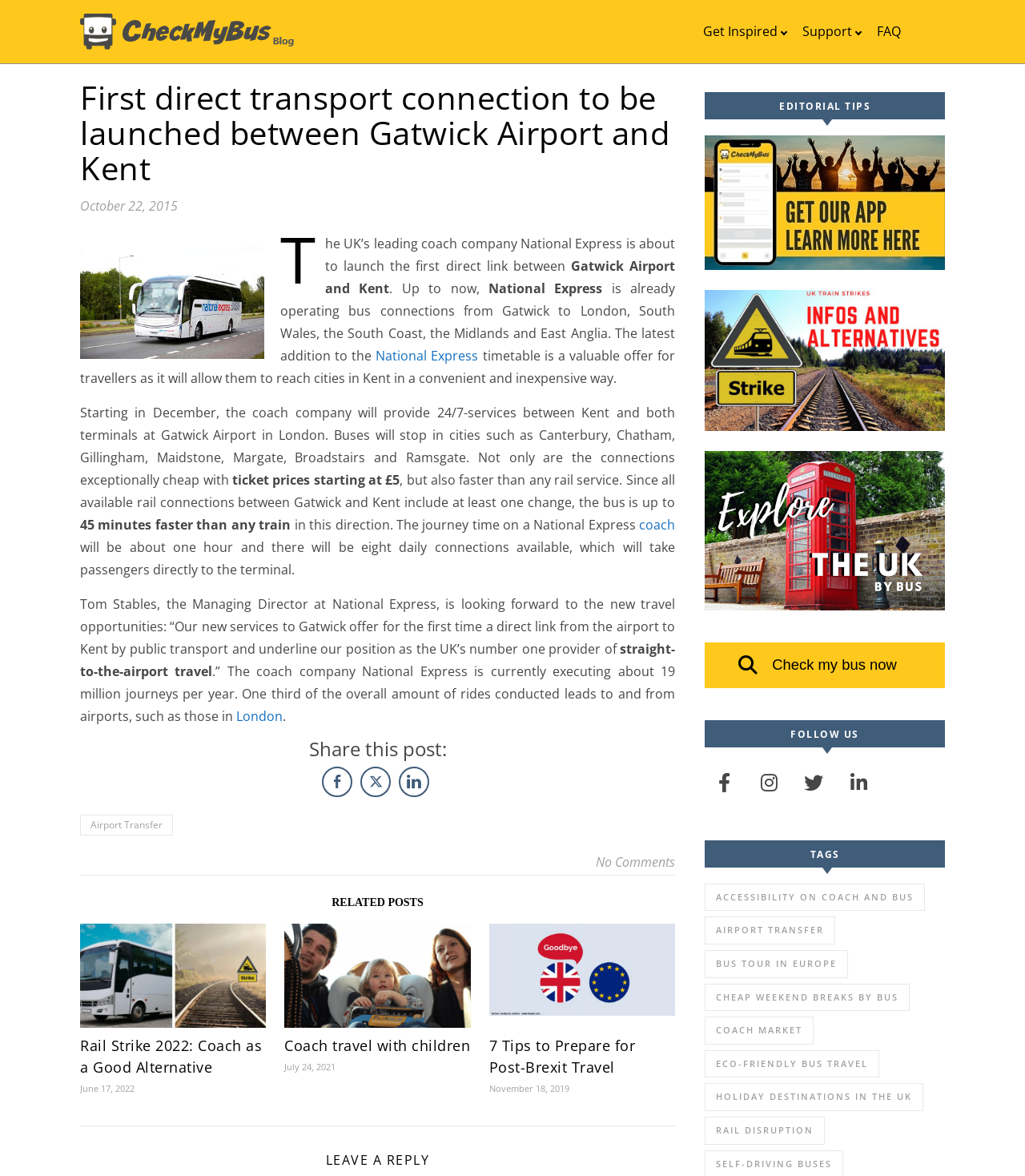What is the journey time on a National Express coach?
Using the image as a reference, deliver a detailed and thorough answer to the question.

The article mentions that 'The journey time on a National Express coach will be about one hour and there will be eight daily connections available, which will take passengers directly to the terminal.' Therefore, the journey time on a National Express coach is about one hour.